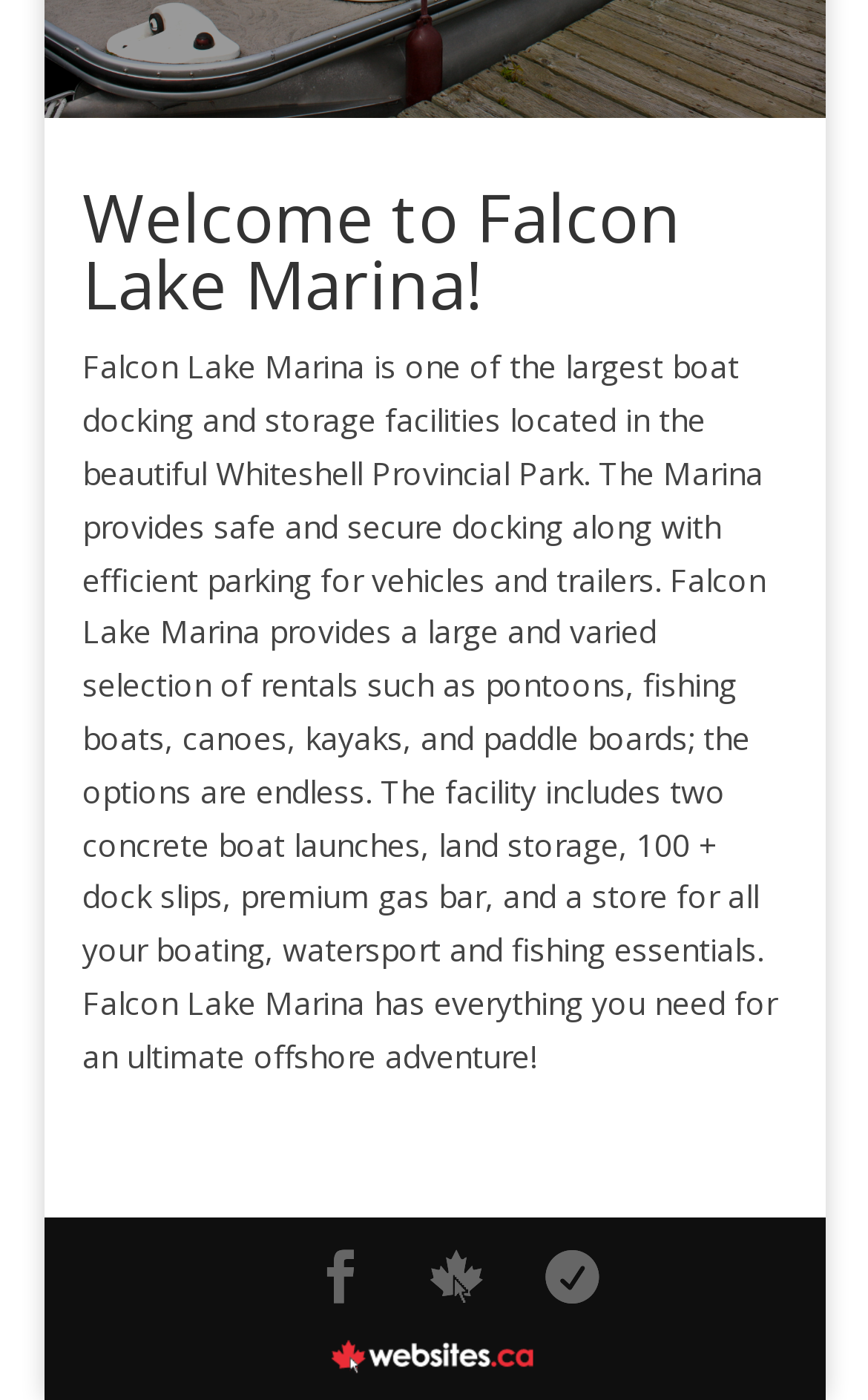Calculate the bounding box coordinates of the UI element given the description: "alt="Winnipeg web design by Websites.ca"".

[0.383, 0.958, 0.617, 0.988]